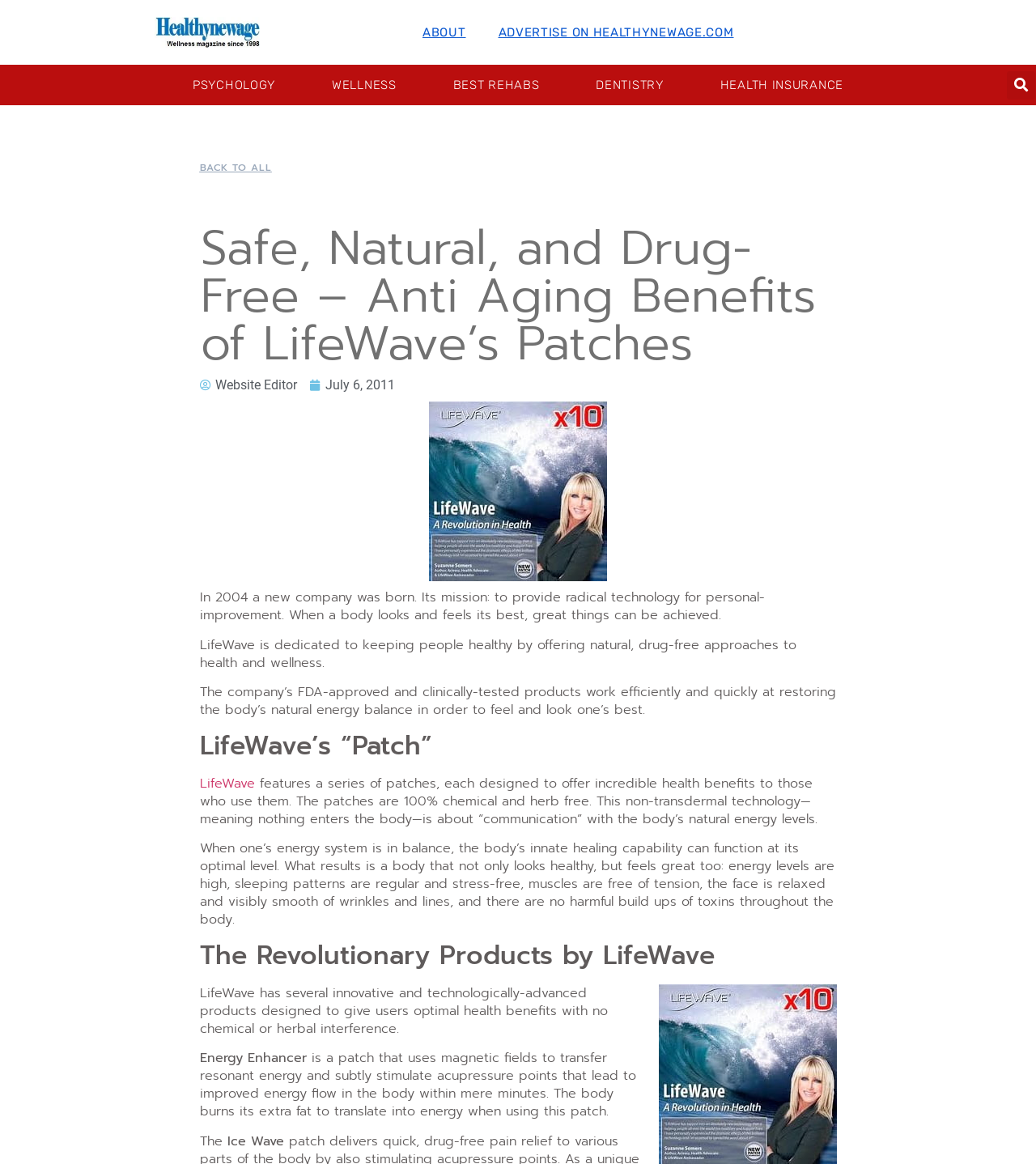Please determine the bounding box coordinates of the element to click on in order to accomplish the following task: "Click on ABOUT link". Ensure the coordinates are four float numbers ranging from 0 to 1, i.e., [left, top, right, bottom].

[0.408, 0.021, 0.45, 0.035]